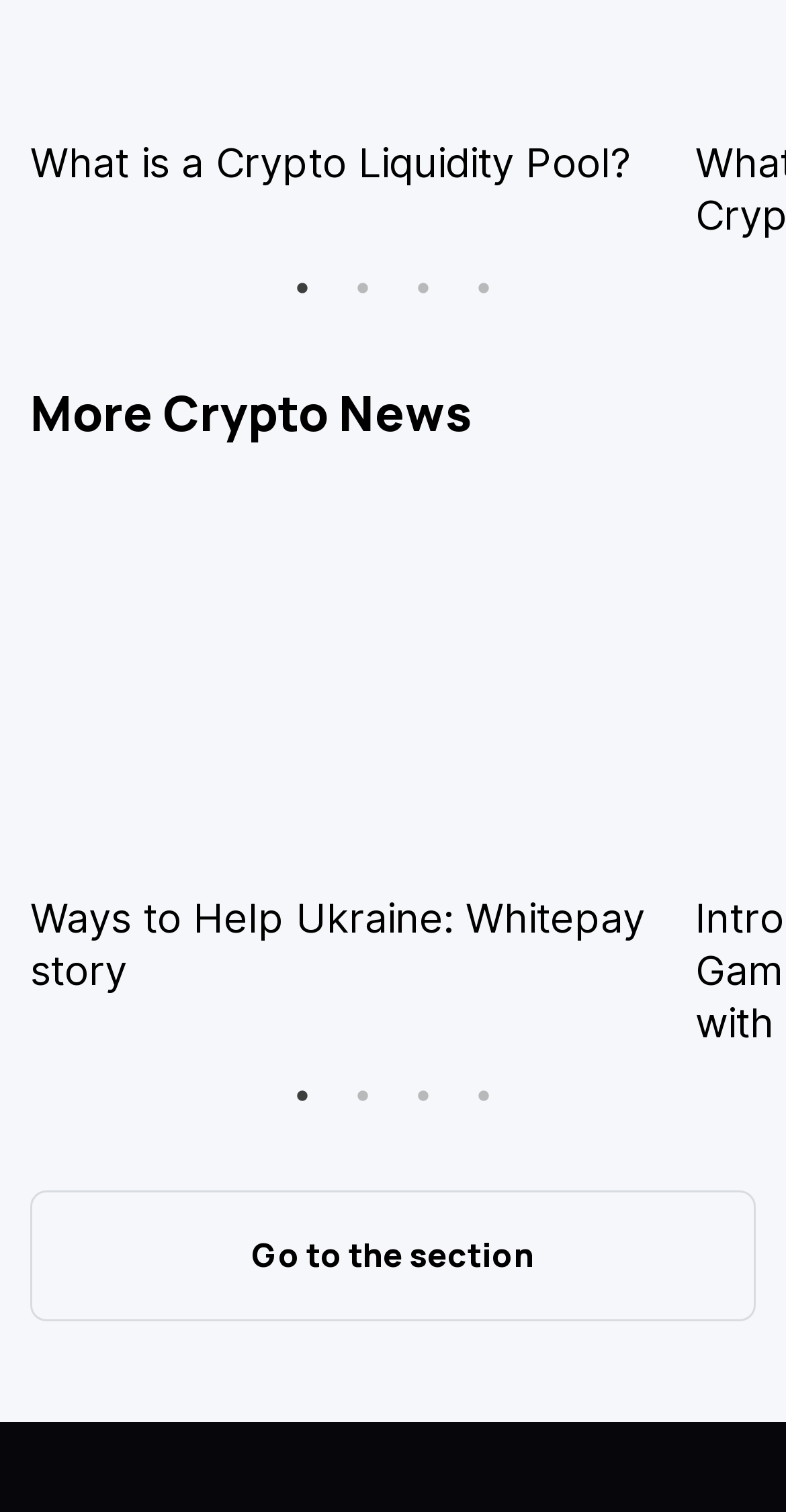Determine the bounding box for the UI element that matches this description: "May 23, 2020May 20, 2020".

None